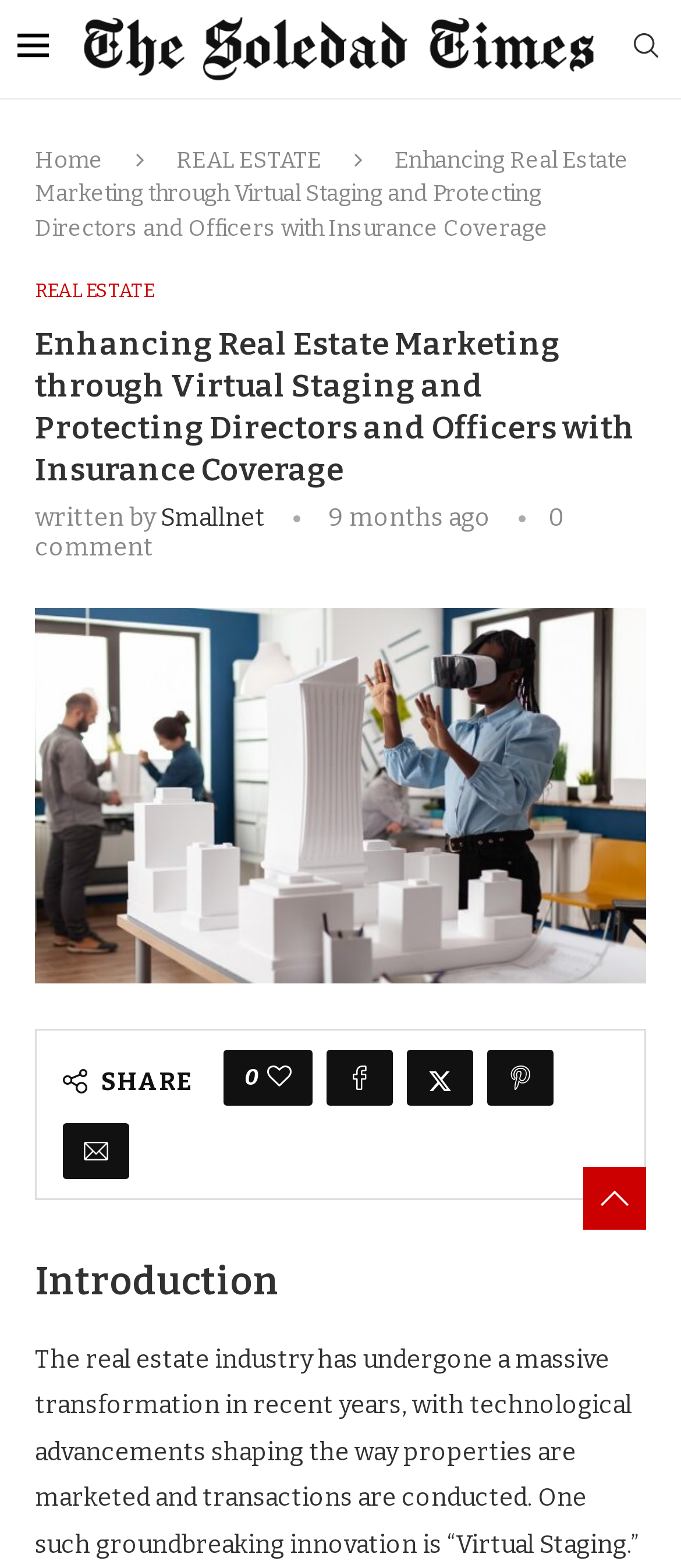Identify and provide the main heading of the webpage.

Enhancing Real Estate Marketing through Virtual Staging and Protecting Directors and Officers with Insurance Coverage